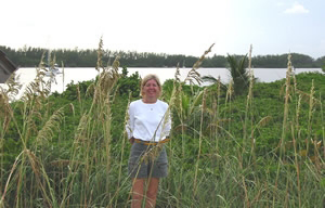Give a thorough description of the image, including any visible elements and their relationships.

In this image, a woman stands confidently amidst tall grass that sways gently in the breeze, set against a picturesque backdrop of a tranquil water body. The lush greenery and vibrant nature signify a strong connection to the environment, reflecting a commitment to preserving natural resources. Wearing a white long-sleeve top and a gray skirt, she epitomizes an advocate for environmental initiatives. This portrayal aligns with her dedication to protecting and restoring the waters of her community, highlighting her active role in promoting sustainable practices in Martin County and beyond.